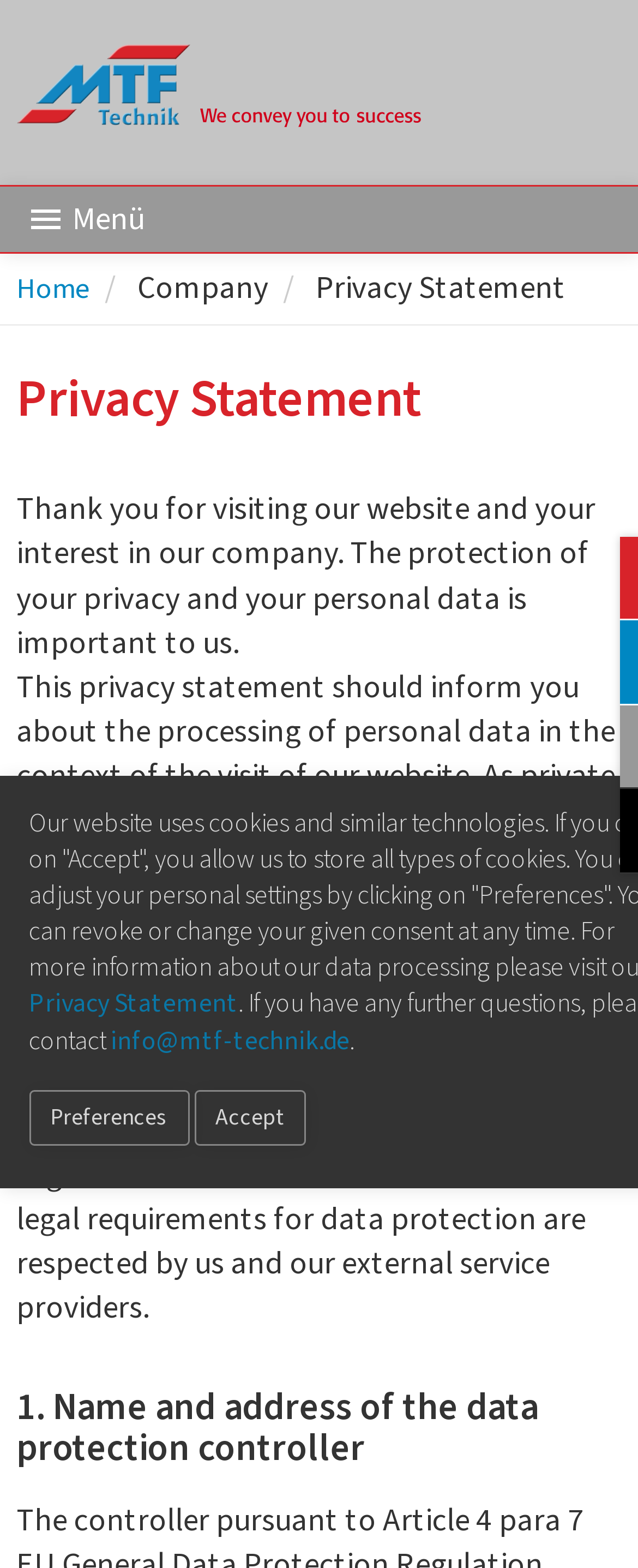What is the purpose of essential cookies?
Answer with a single word or short phrase according to what you see in the image.

Support website usability